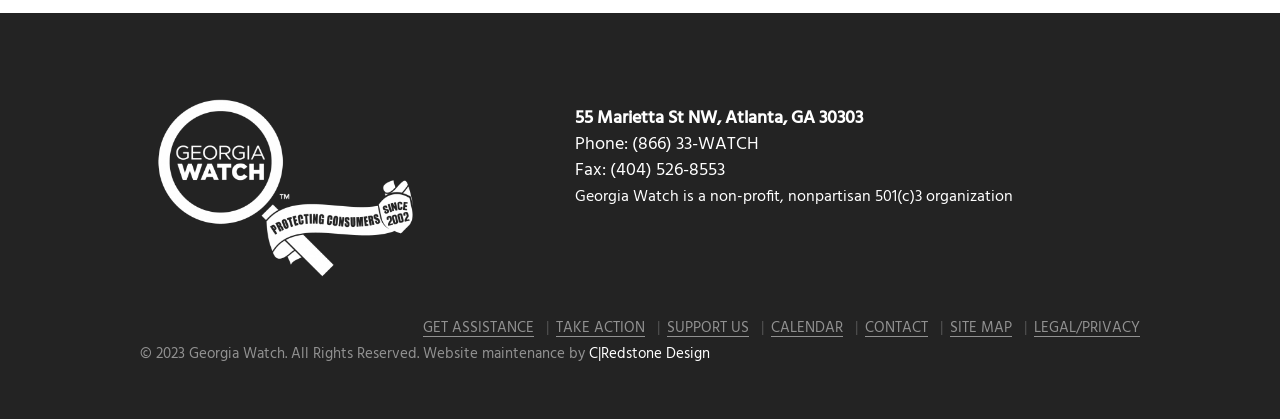Predict the bounding box of the UI element based on this description: "Contact".

[0.676, 0.763, 0.725, 0.805]